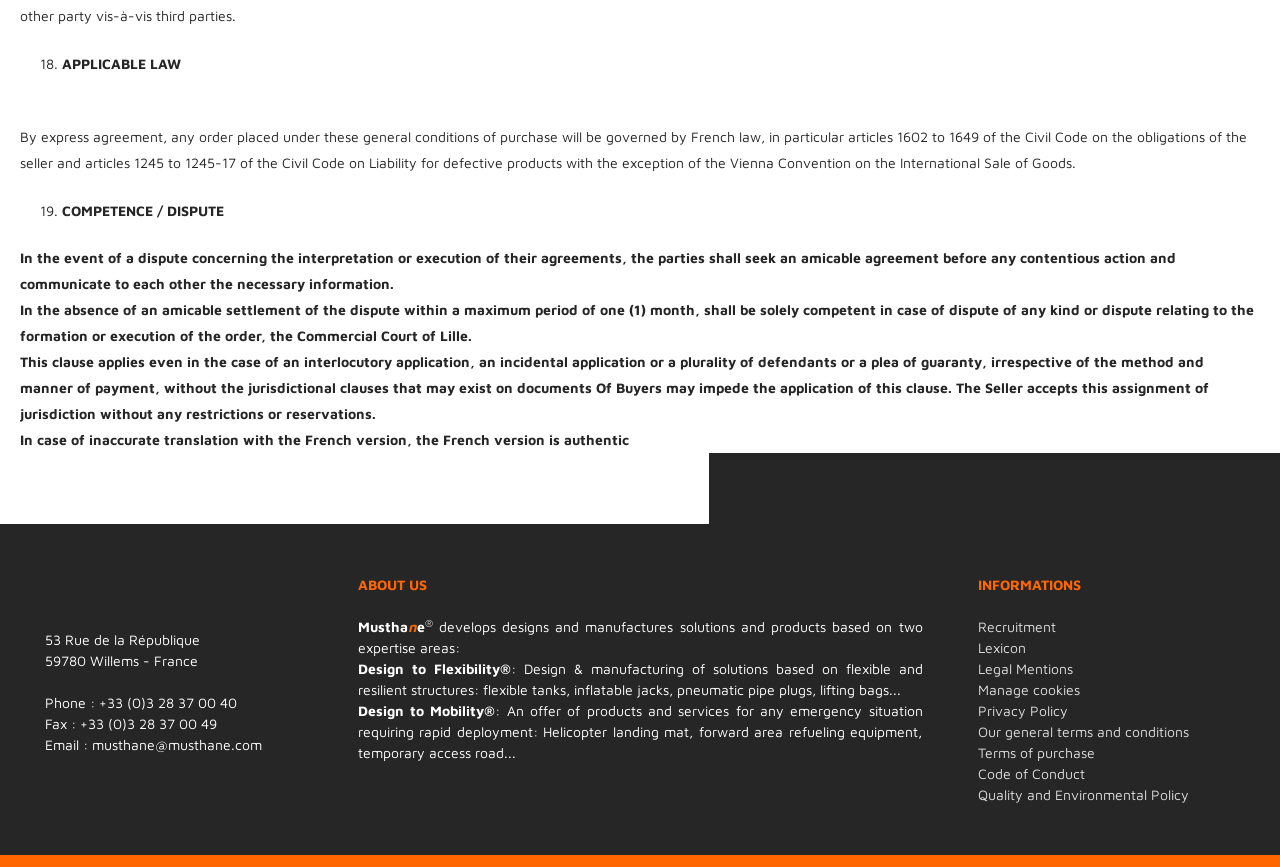For the given element description Our general terms and conditions, determine the bounding box coordinates of the UI element. The coordinates should follow the format (top-left x, top-left y, bottom-right x, bottom-right y) and be within the range of 0 to 1.

[0.764, 0.834, 0.929, 0.853]